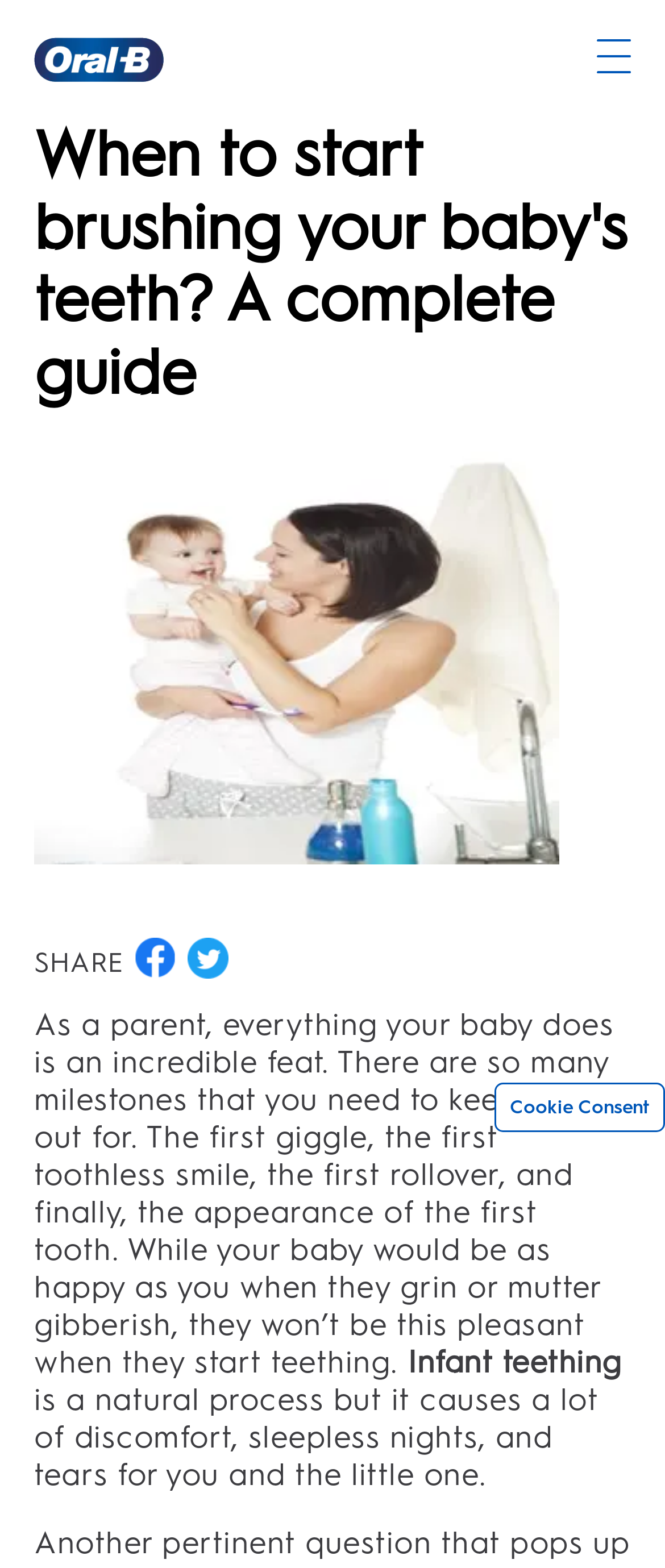What is the main topic of this webpage?
Using the visual information from the image, give a one-word or short-phrase answer.

Baby's teeth